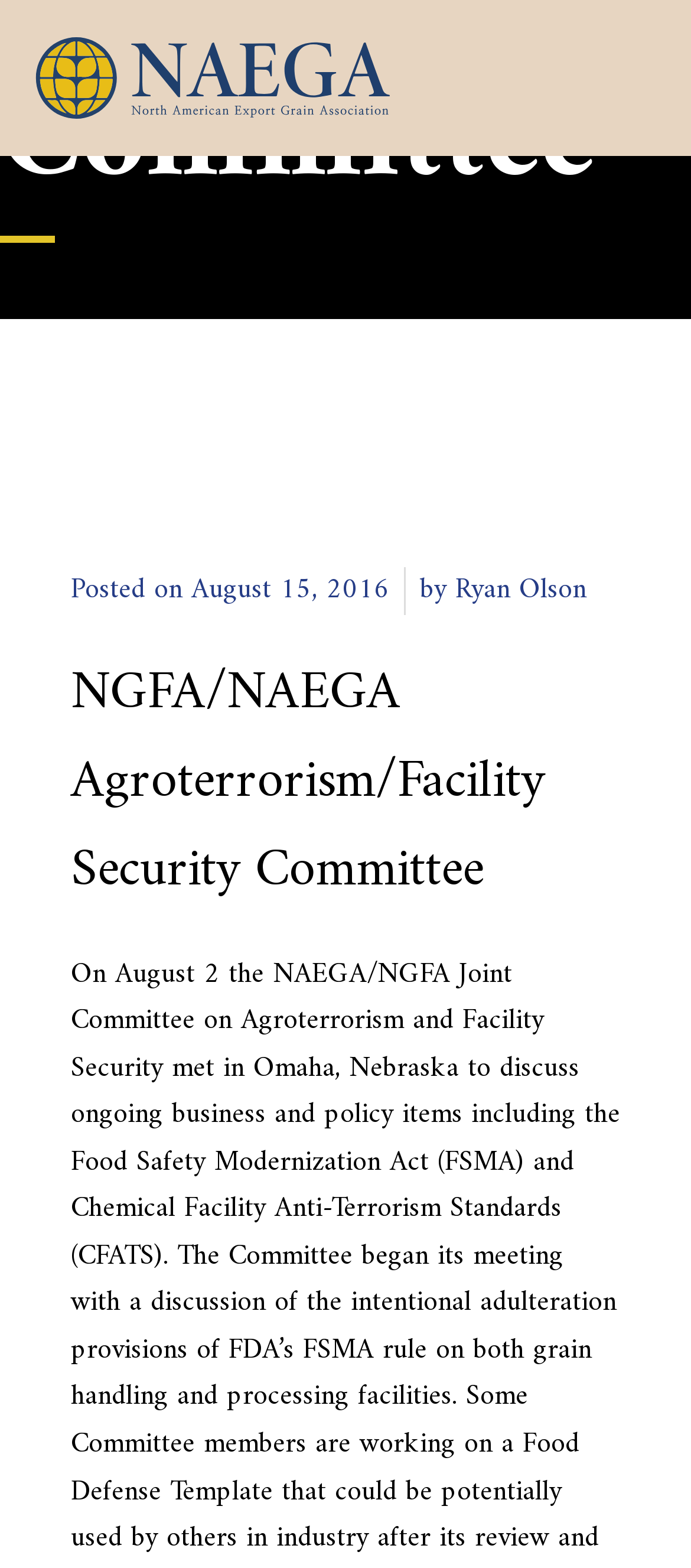Identify the bounding box coordinates for the UI element described as: "Posted on August 15, 2016". The coordinates should be provided as four floats between 0 and 1: [left, top, right, bottom].

[0.103, 0.362, 0.564, 0.392]